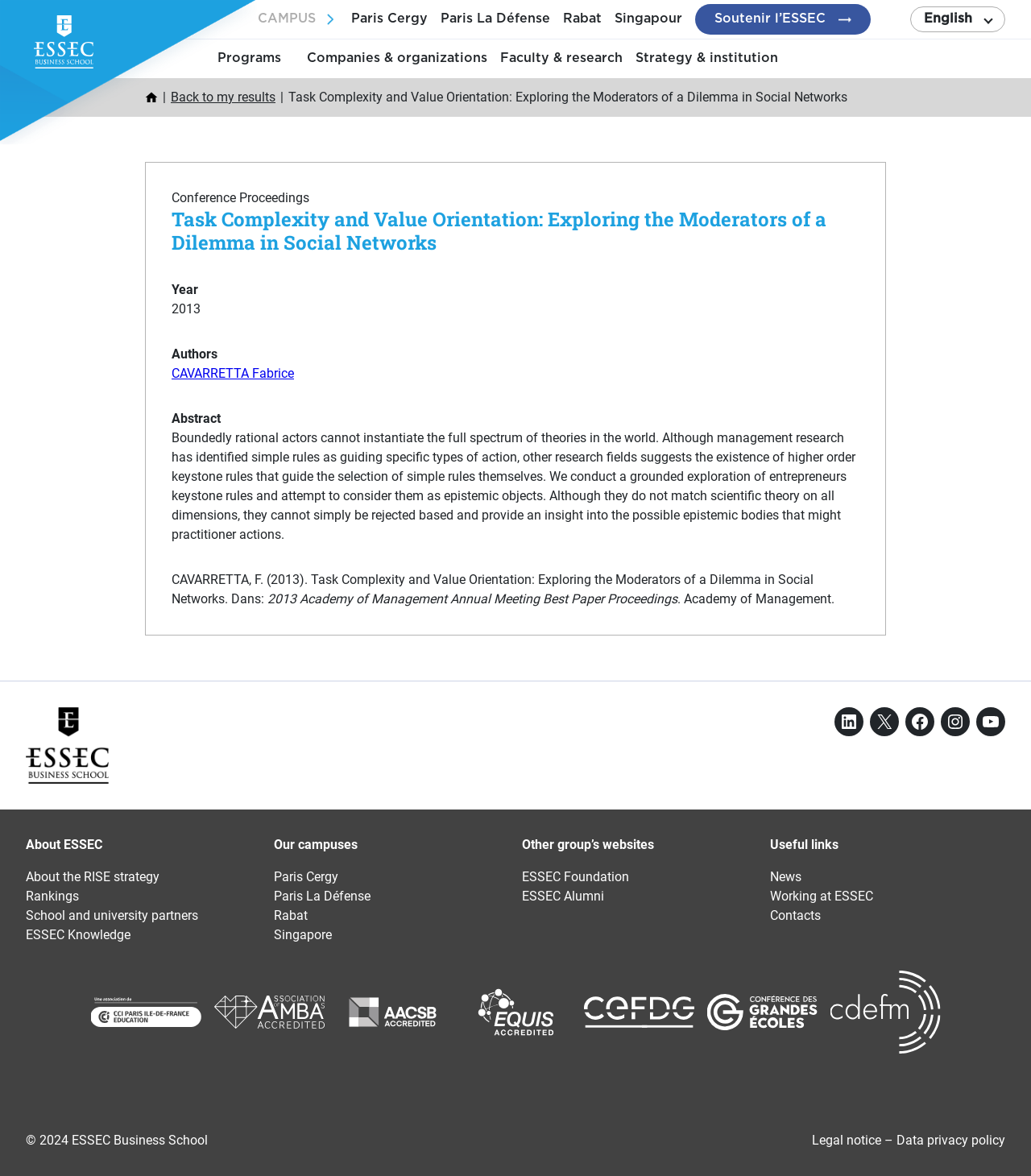Answer with a single word or phrase: 
What is the title of the paper?

Task Complexity and Value Orientation: Exploring the Moderators of a Dilemma in Social Networks